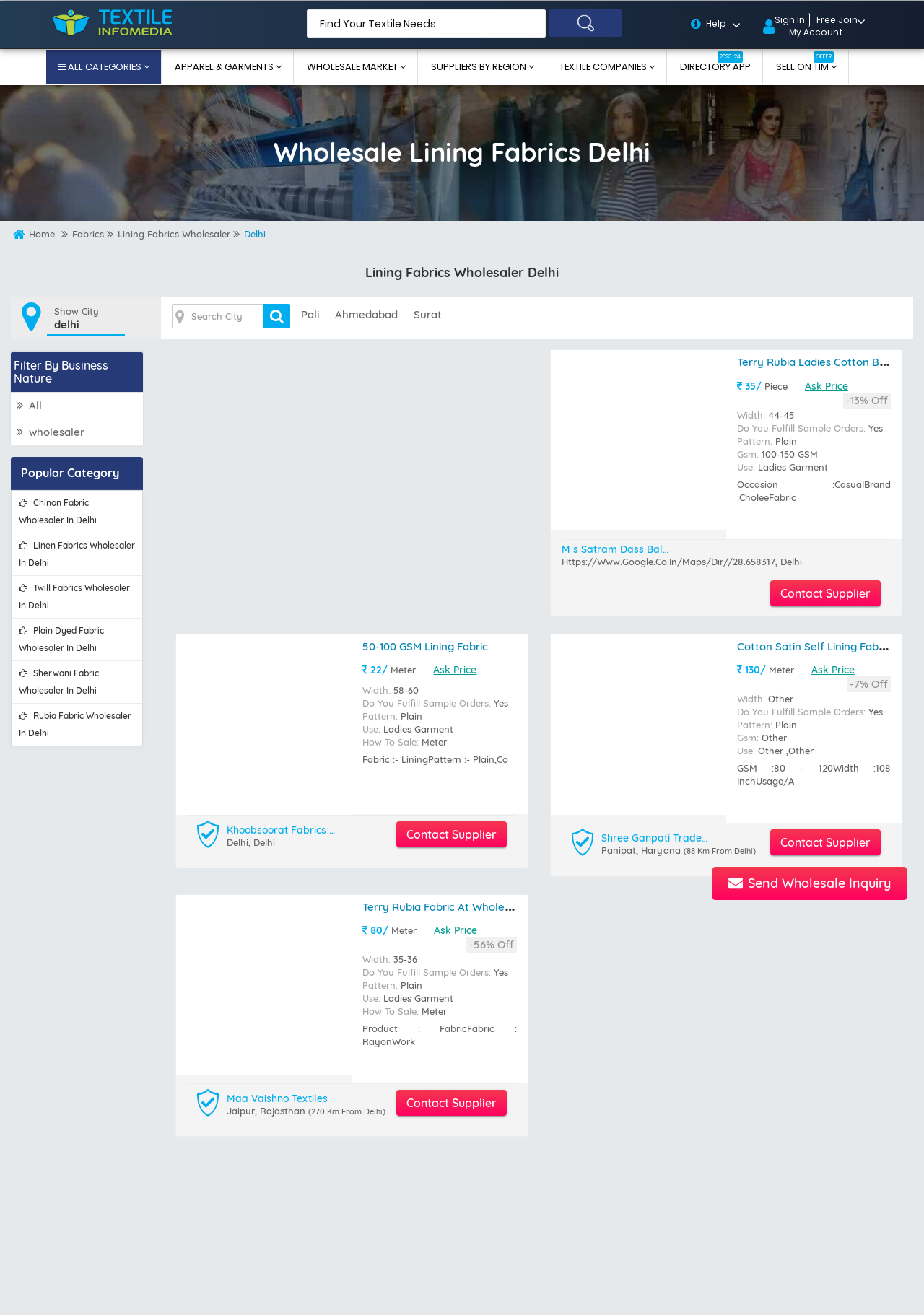Highlight the bounding box coordinates of the element you need to click to perform the following instruction: "Click on the 'ALL CATEGORIES' link."

[0.05, 0.037, 0.175, 0.064]